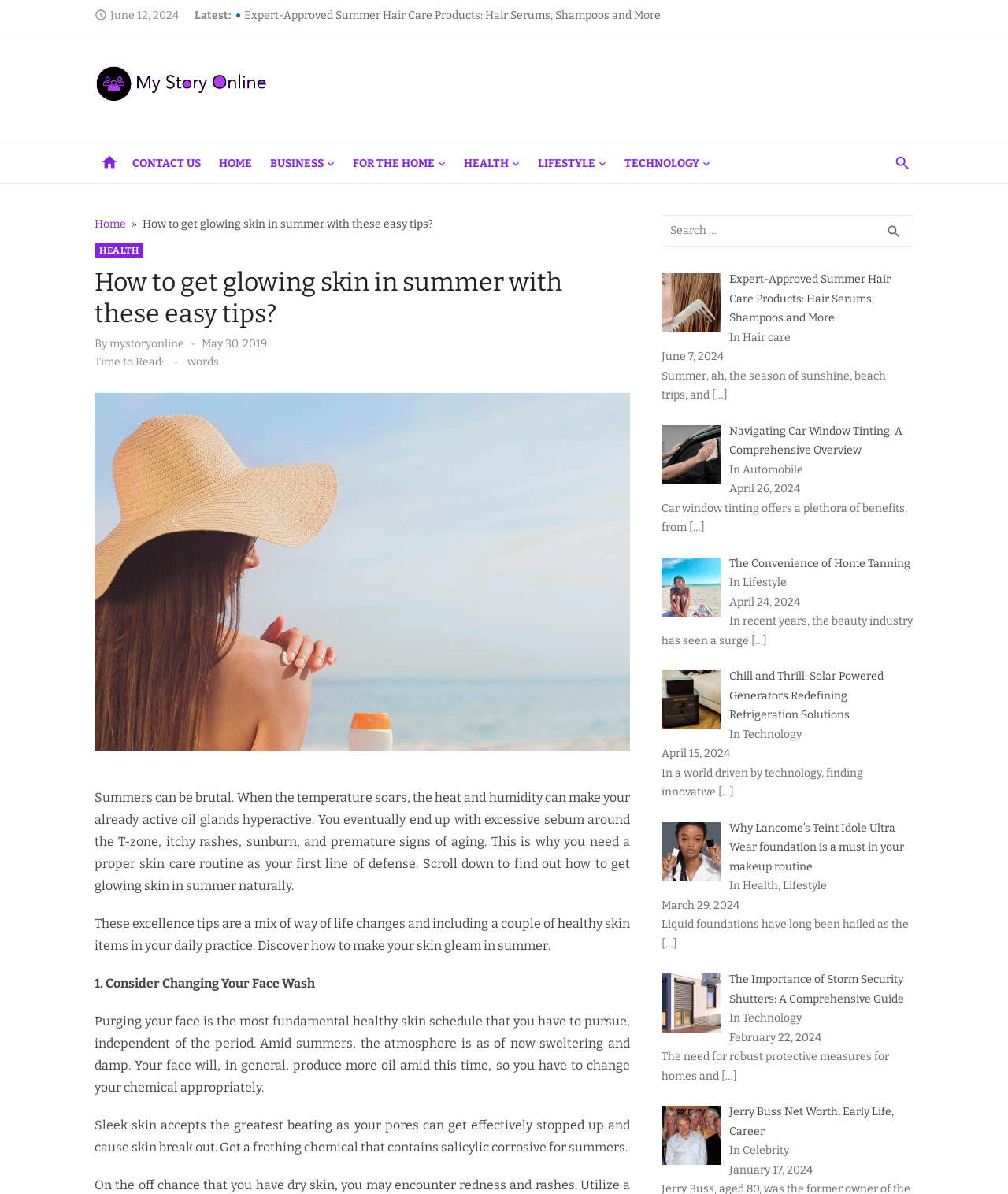What is the purpose of the search bar?
Answer the question with a detailed and thorough explanation.

The search bar is located at the top right corner of the webpage, and it allows users to search for specific articles or topics within the website.